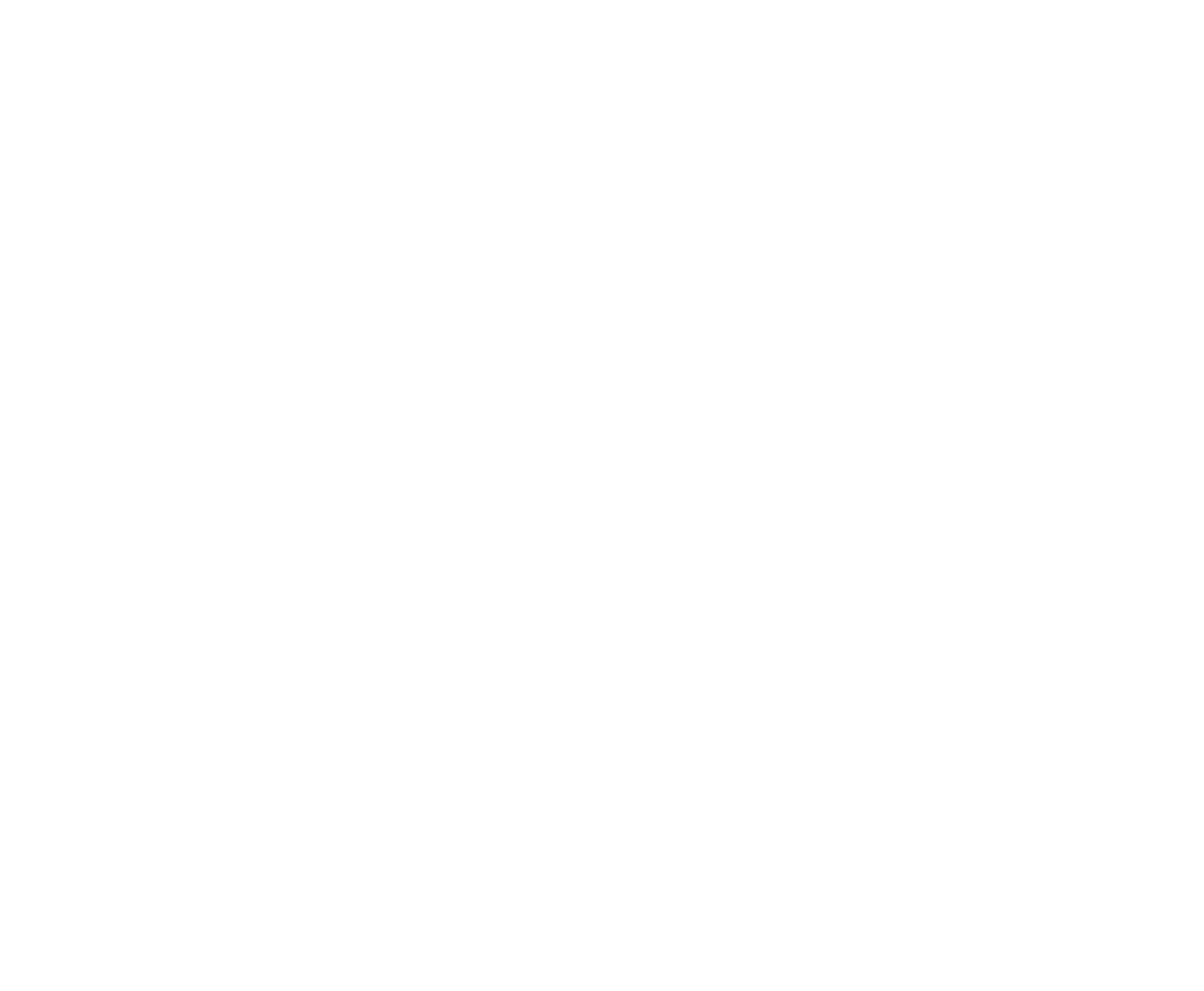Answer the following query with a single word or phrase:
What is the date of publication of the article?

Thu, Feb 12, 2015